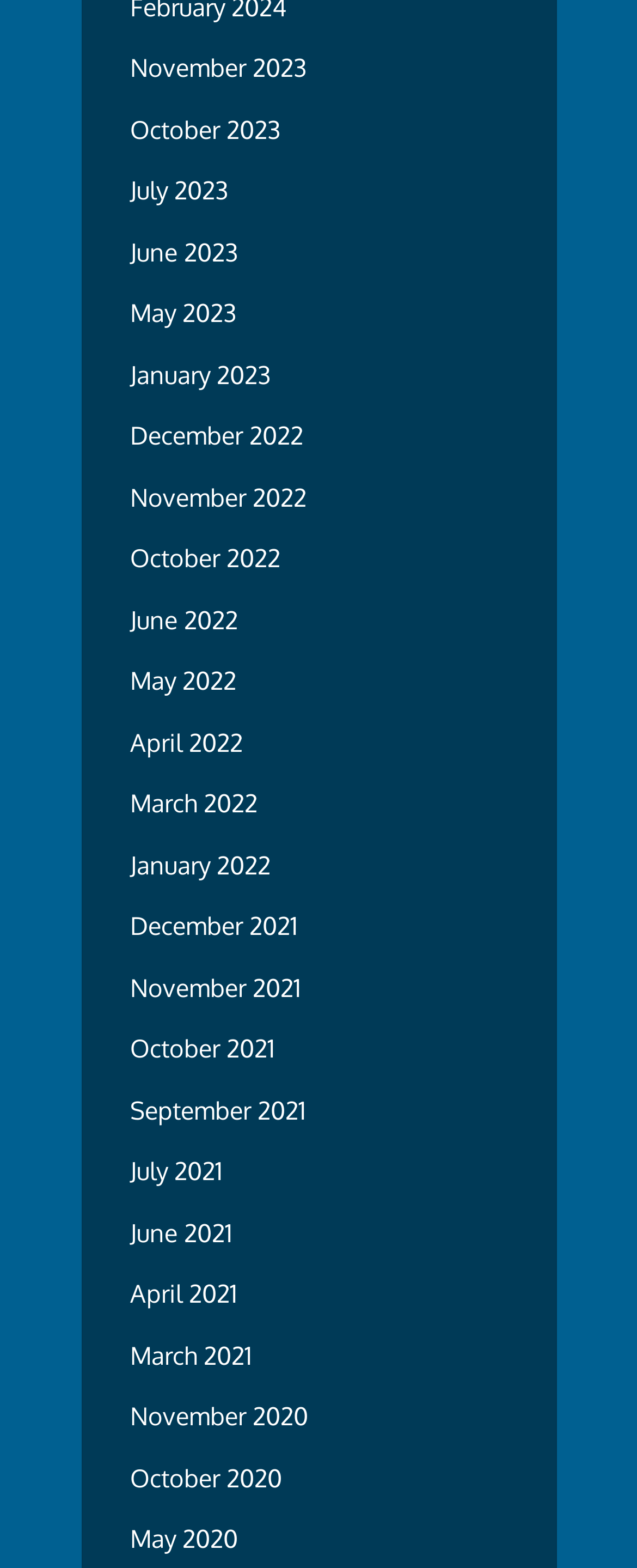Can you find the bounding box coordinates of the area I should click to execute the following instruction: "view November 2023"?

[0.204, 0.034, 0.481, 0.054]